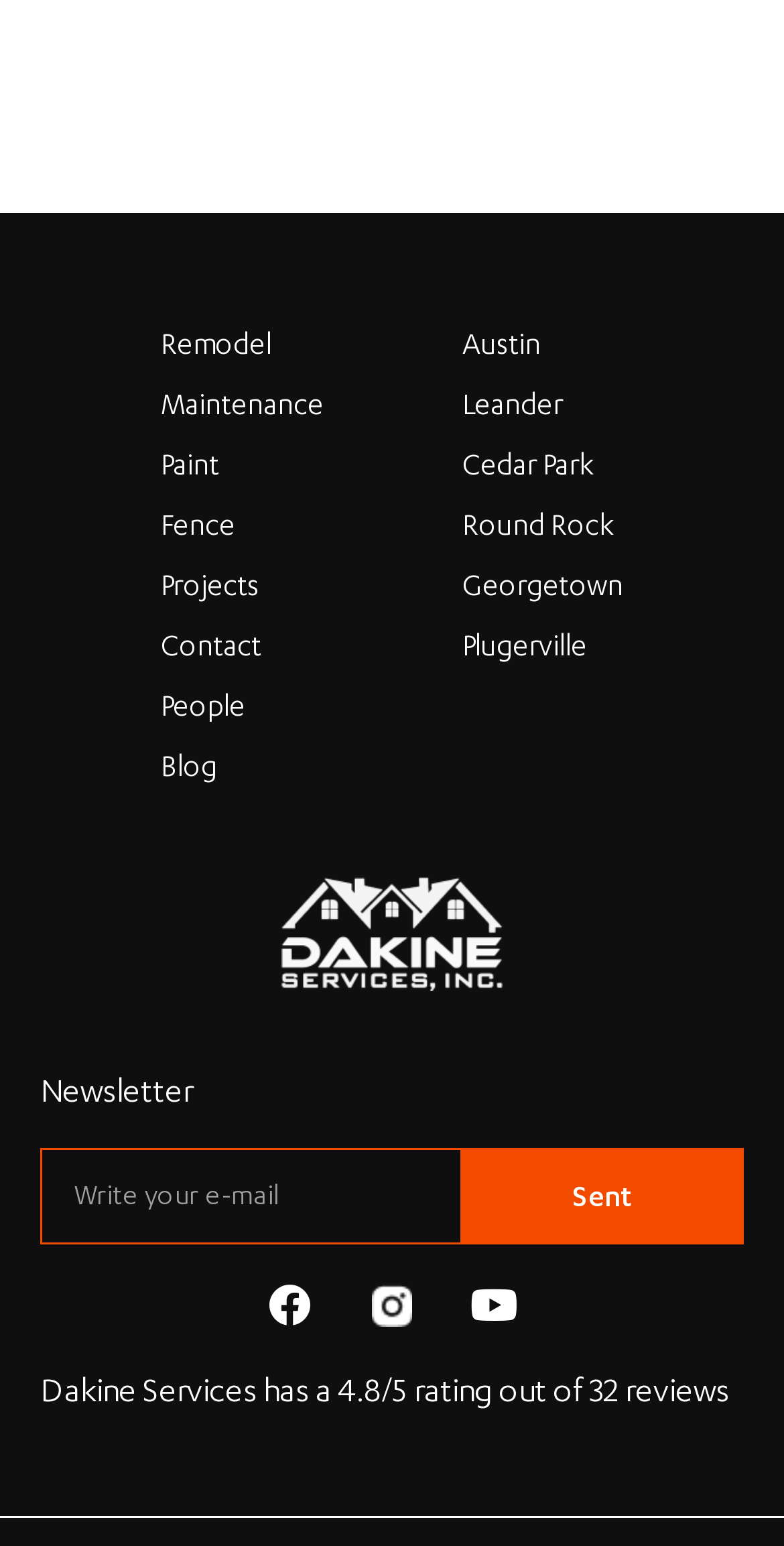What is the purpose of the textbox?
Look at the image and answer the question using a single word or phrase.

Write your e-mail